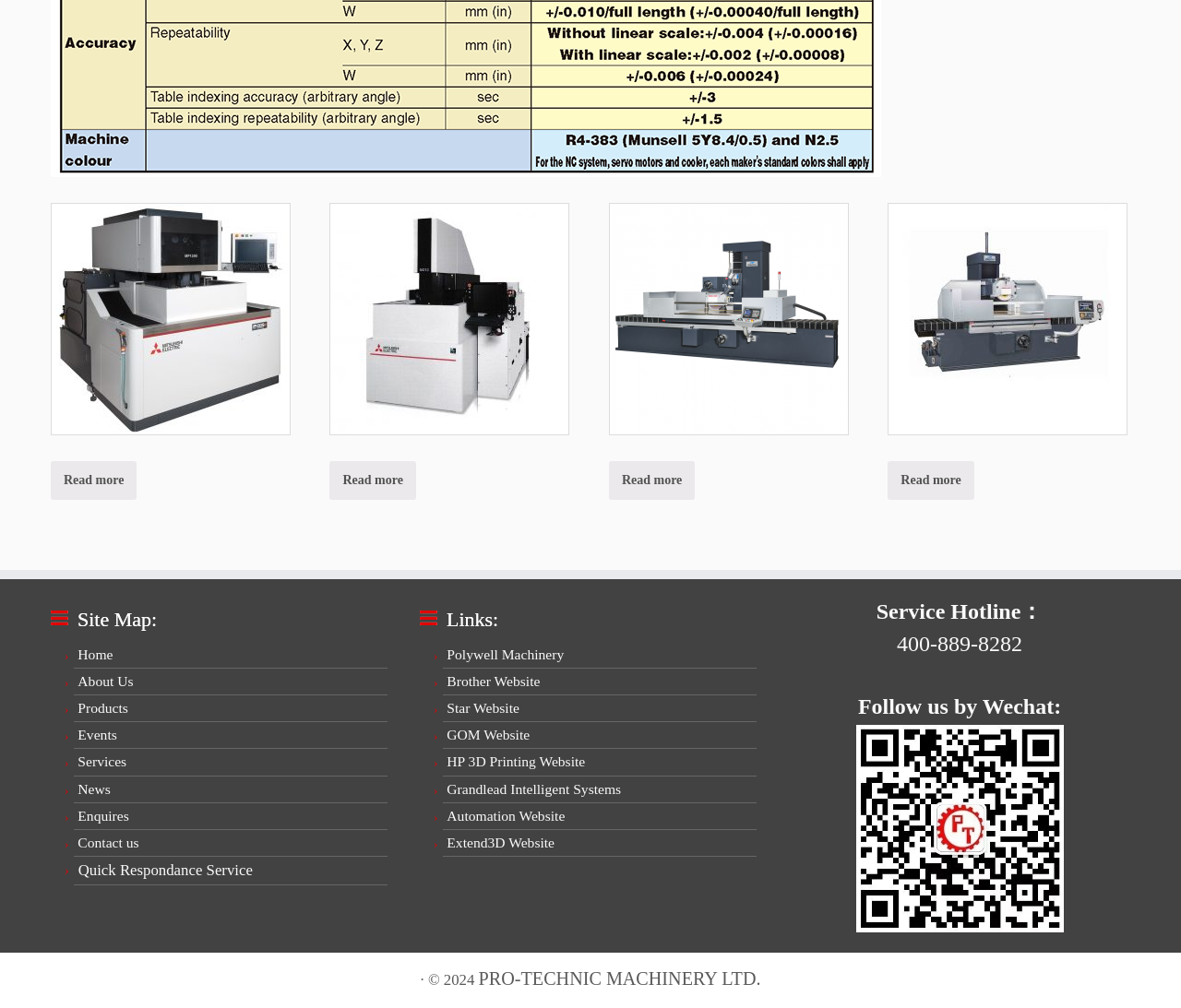Analyze the image and answer the question with as much detail as possible: 
What is the name of the company at the bottom of the page?

I found the answer by looking at the link at the bottom of the page, which has the text 'PRO-TECHNIC MACHINERY LTD.'